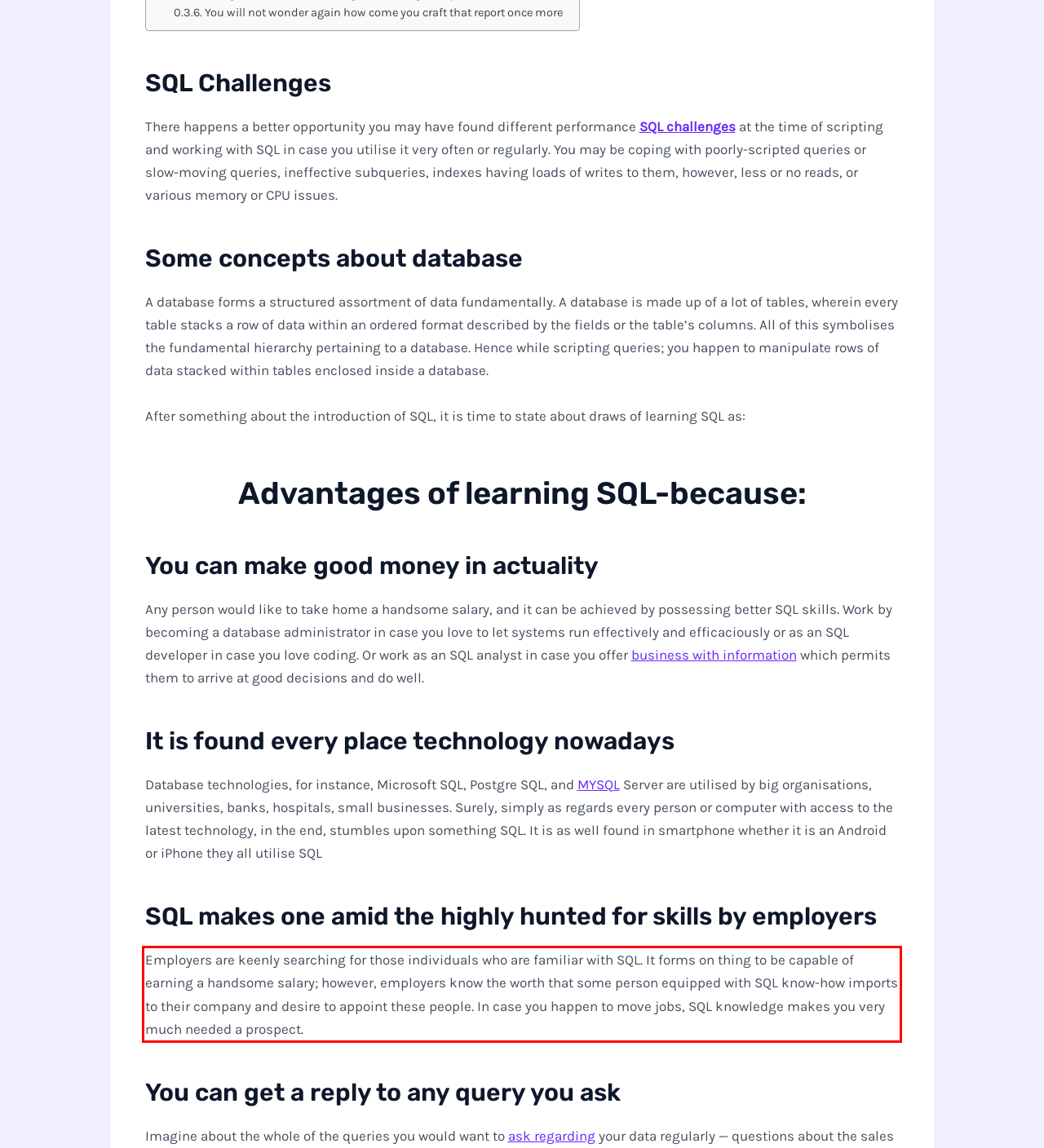In the screenshot of the webpage, find the red bounding box and perform OCR to obtain the text content restricted within this red bounding box.

Employers are keenly searching for those individuals who are familiar with SQL. It forms on thing to be capable of earning a handsome salary; however, employers know the worth that some person equipped with SQL know-how imports to their company and desire to appoint these people. In case you happen to move jobs, SQL knowledge makes you very much needed a prospect.